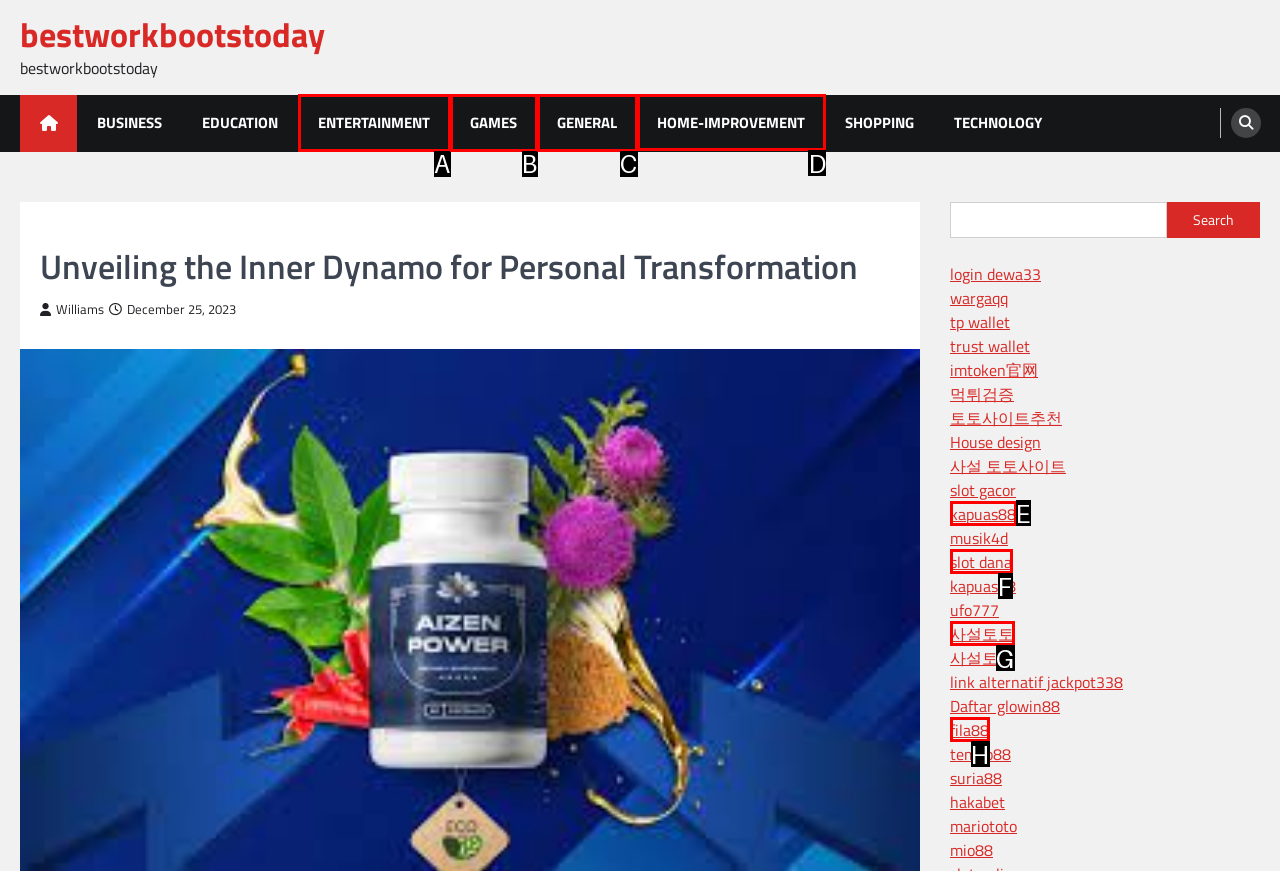Given the task: Click on the 'HOME-IMPROVEMENT' link, point out the letter of the appropriate UI element from the marked options in the screenshot.

D